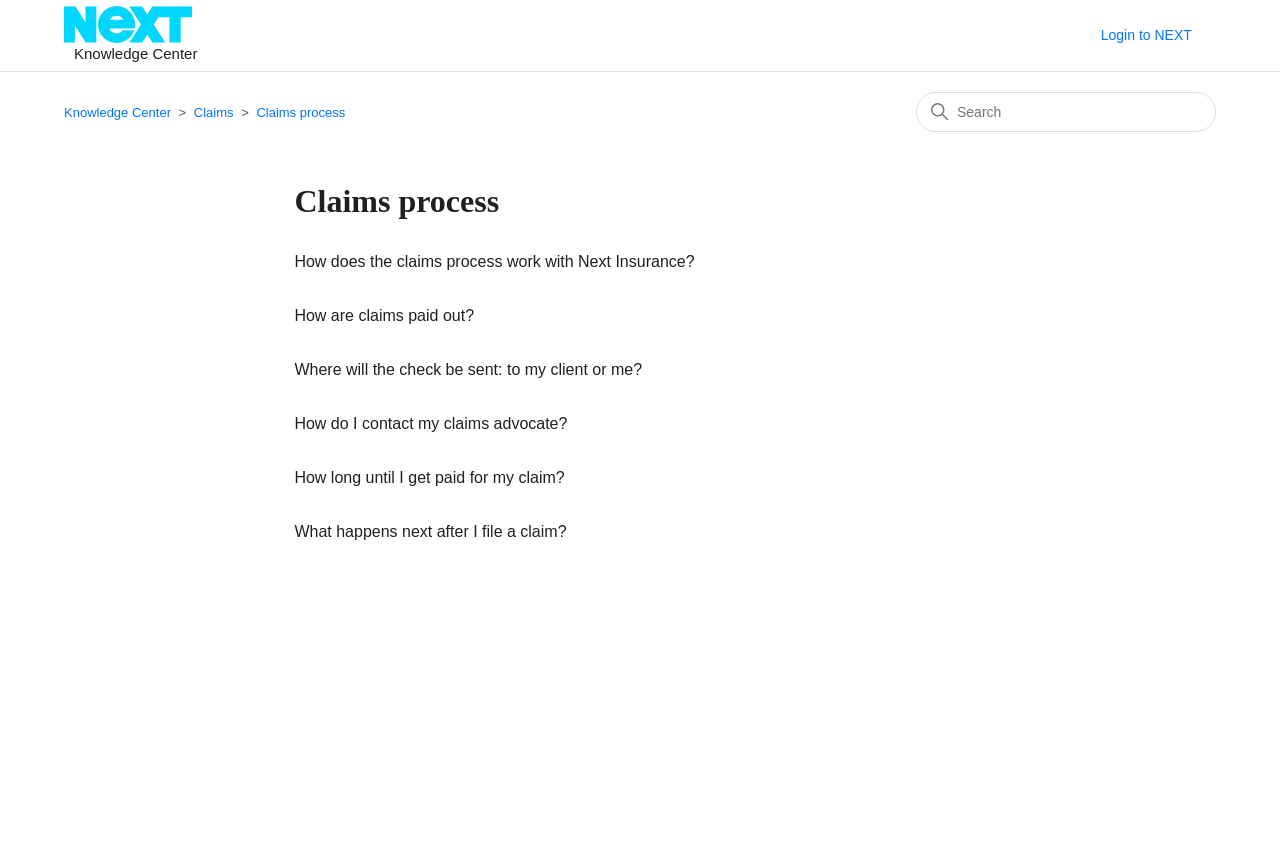Can you show the bounding box coordinates of the region to click on to complete the task described in the instruction: "search for something"?

[0.716, 0.106, 0.95, 0.153]